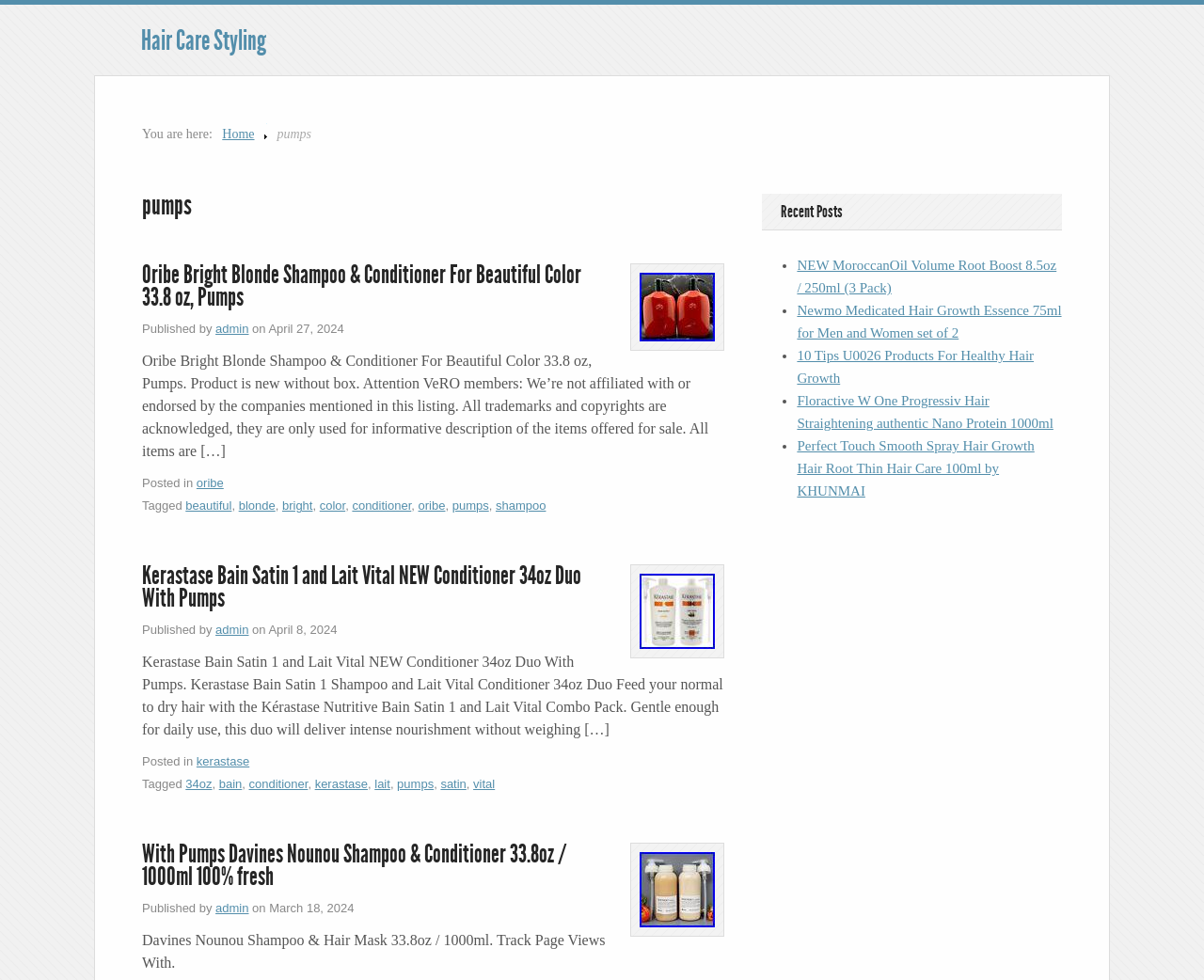Please provide the bounding box coordinates for the element that needs to be clicked to perform the instruction: "Check the 'Recent Posts' section". The coordinates must consist of four float numbers between 0 and 1, formatted as [left, top, right, bottom].

[0.633, 0.198, 0.882, 0.235]